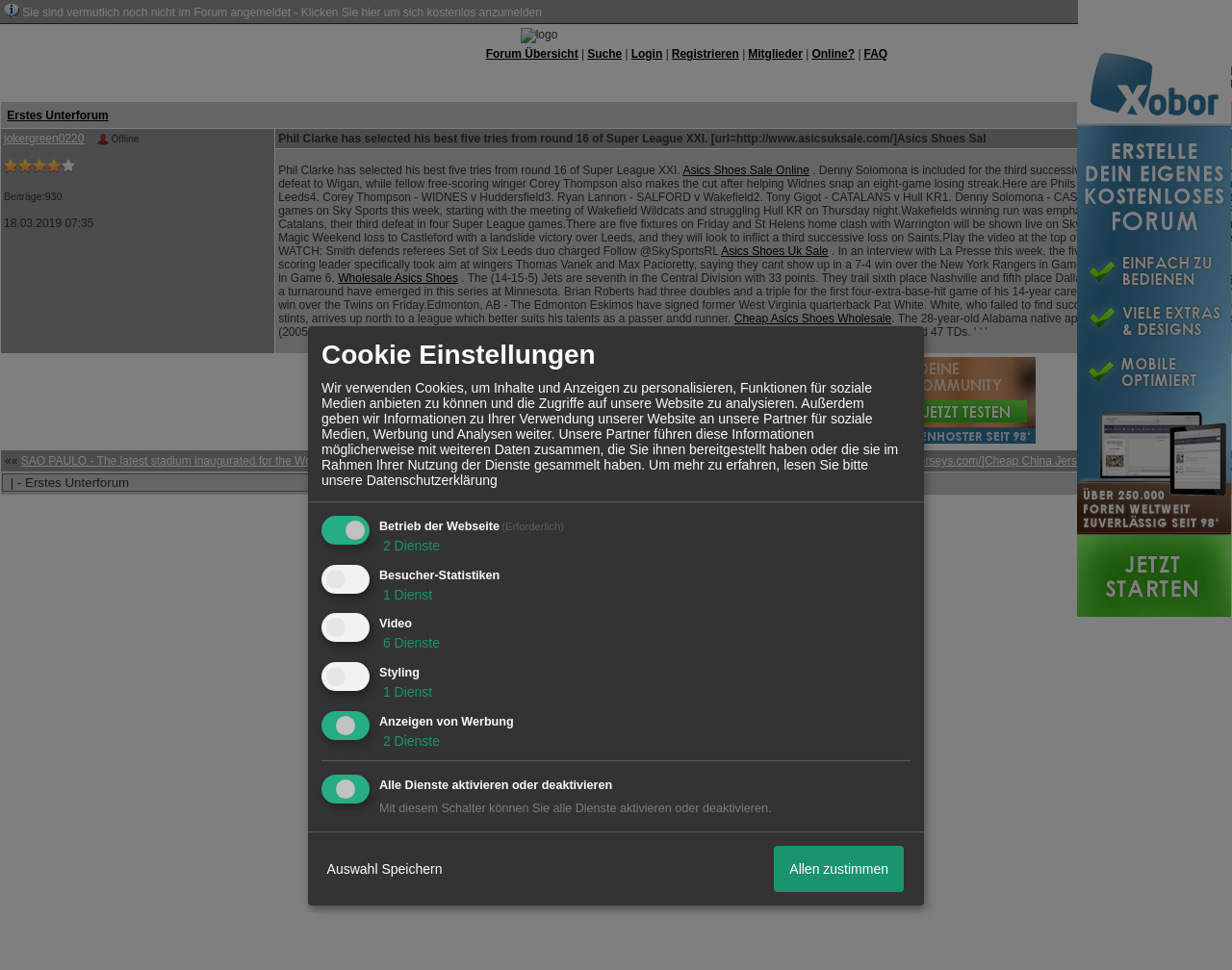Please determine the bounding box coordinates of the element to click on in order to accomplish the following task: "Click on the 'Login' link". Ensure the coordinates are four float numbers ranging from 0 to 1, i.e., [left, top, right, bottom].

[0.512, 0.049, 0.538, 0.062]